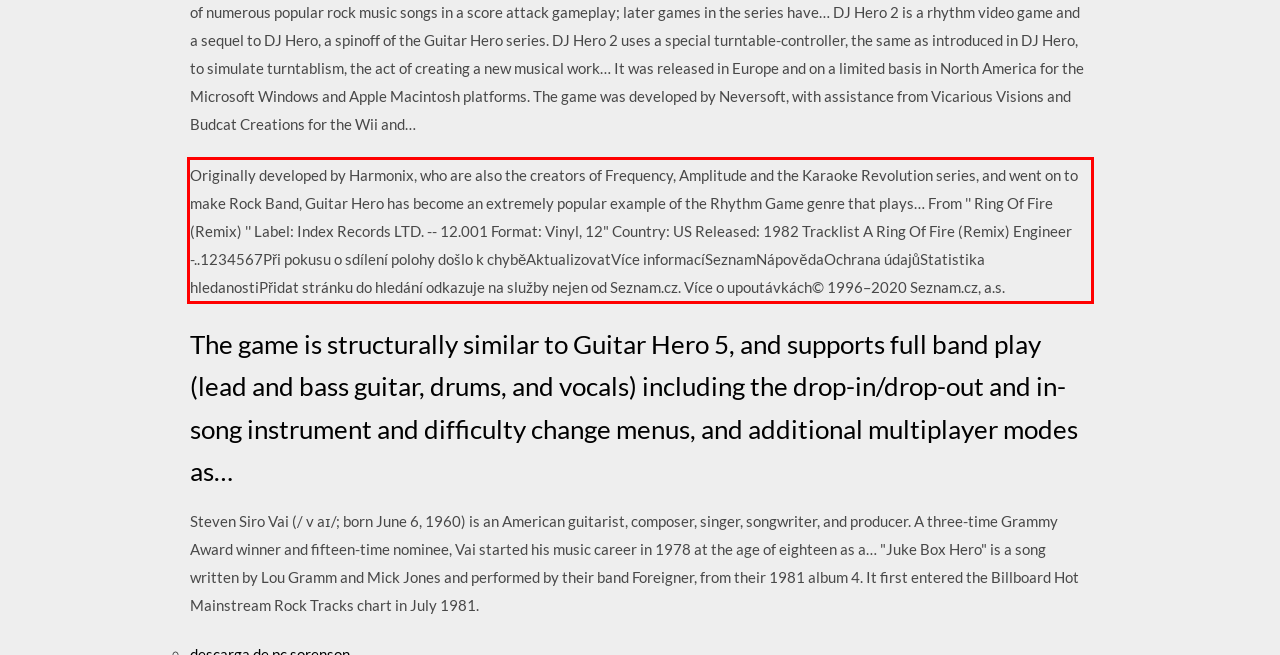Identify the text inside the red bounding box on the provided webpage screenshot by performing OCR.

Originally developed by Harmonix, who are also the creators of Frequency, Amplitude and the Karaoke Revolution series, and went on to make Rock Band, Guitar Hero has become an extremely popular example of the Rhythm Game genre that plays… From '' Ring Of Fire (Remix) '' Label: Index Records LTD. -- 12.001 Format: Vinyl, 12" Country: US Released: 1982 Tracklist A Ring Of Fire (Remix) Engineer -..1234567Při pokusu o sdílení polohy došlo k chyběAktualizovatVíce informacíSeznamNápovědaOchrana údajůStatistika hledanostiPřidat stránku do hledání odkazuje na služby nejen od Seznam.cz. Více o upoutávkách© 1996–2020 Seznam.cz, a.s.